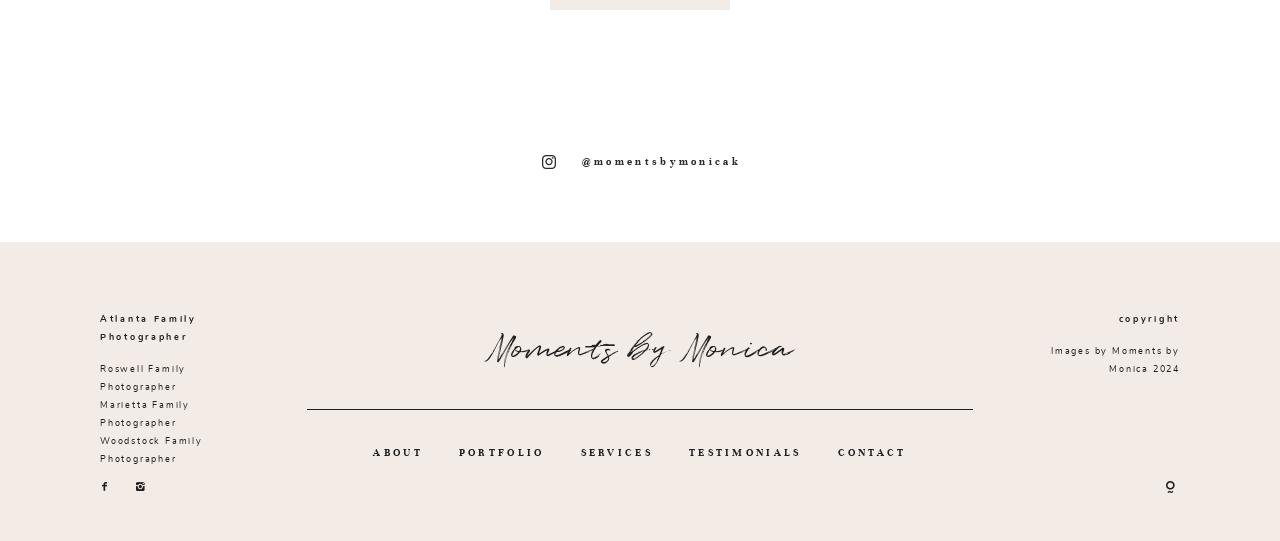Provide your answer in a single word or phrase: 
What is the photographer's name?

Monica